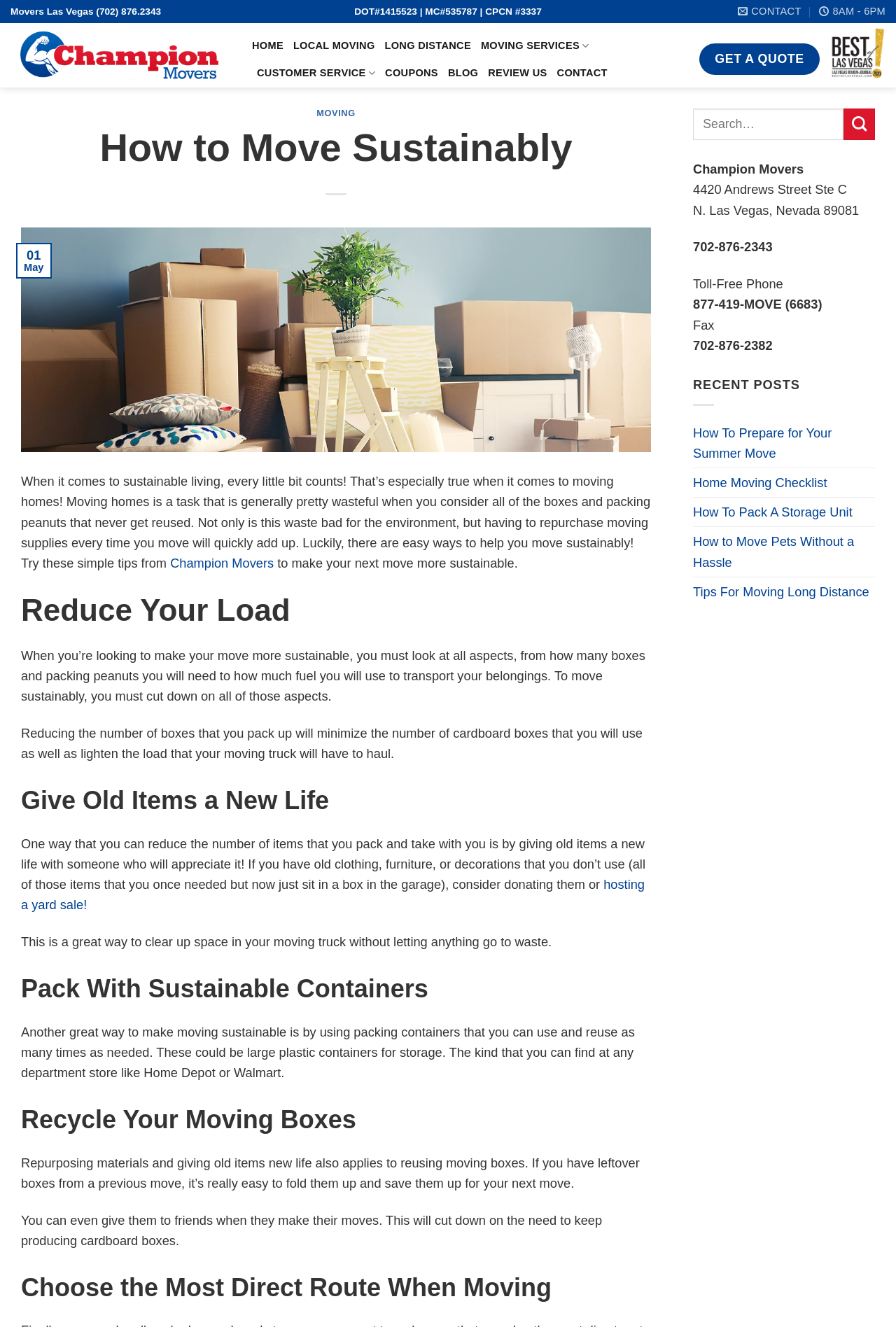Please respond to the question with a concise word or phrase:
What is the address of Champion Movers?

4420 Andrews Street Ste C, N. Las Vegas, Nevada 89081